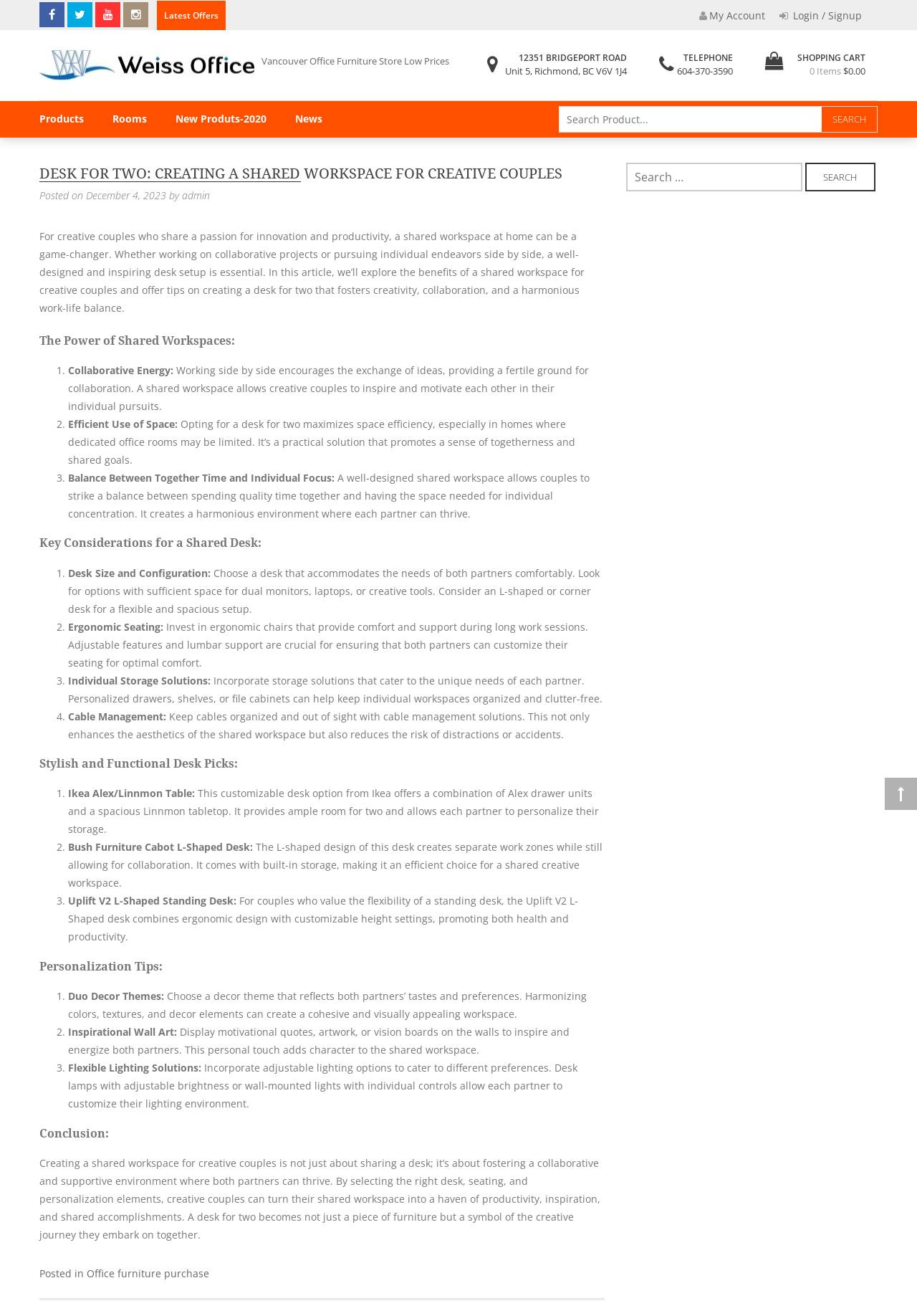Please determine the bounding box coordinates of the area that needs to be clicked to complete this task: 'Login or signup'. The coordinates must be four float numbers between 0 and 1, formatted as [left, top, right, bottom].

[0.842, 0.0, 0.948, 0.023]